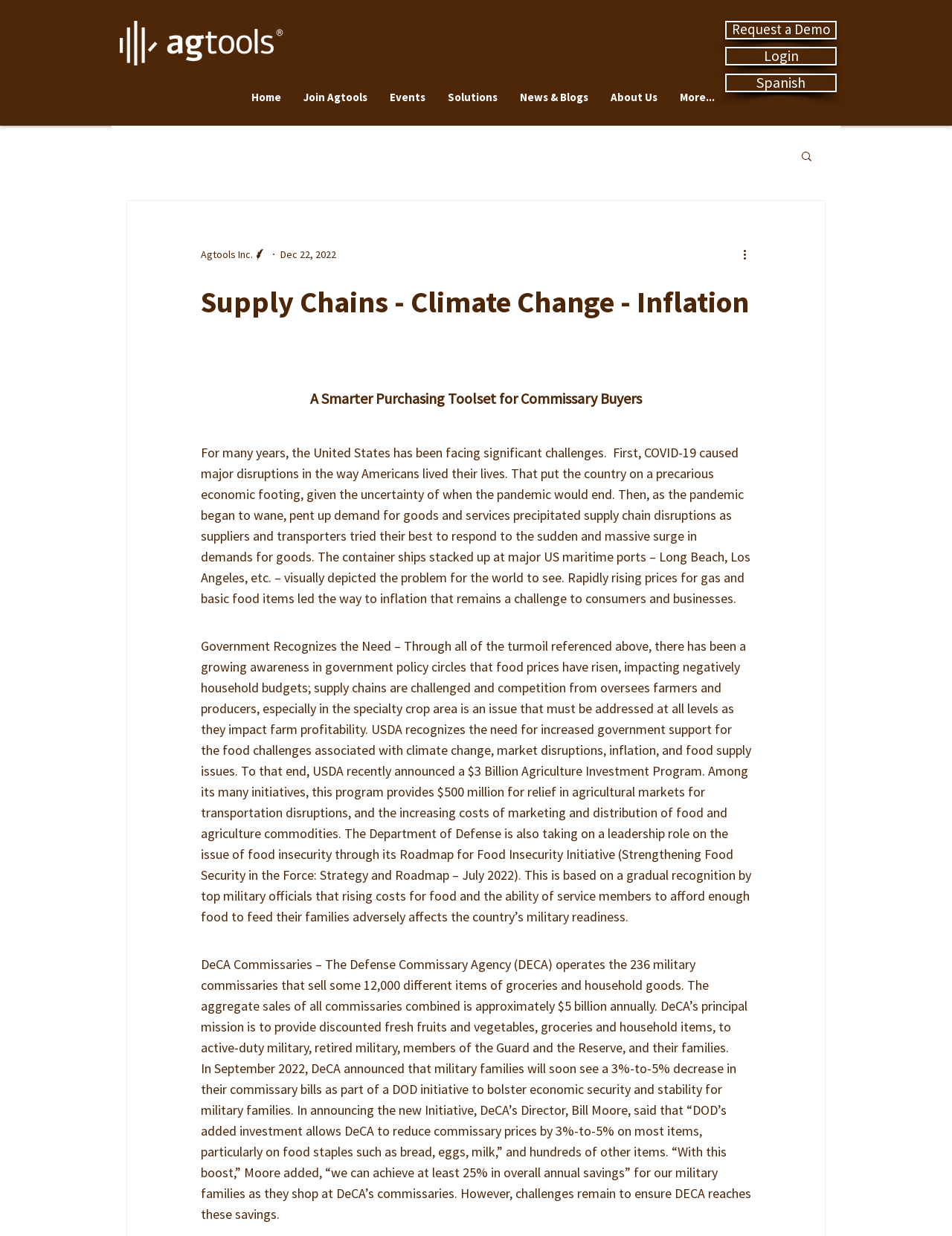What is the logo image on the top left?
Examine the image closely and answer the question with as much detail as possible.

The logo image on the top left is 'agtools_white' which can be found by looking at the image element with the bounding box coordinates [0.126, 0.017, 0.298, 0.053] and OCR text 'agtools_white'.